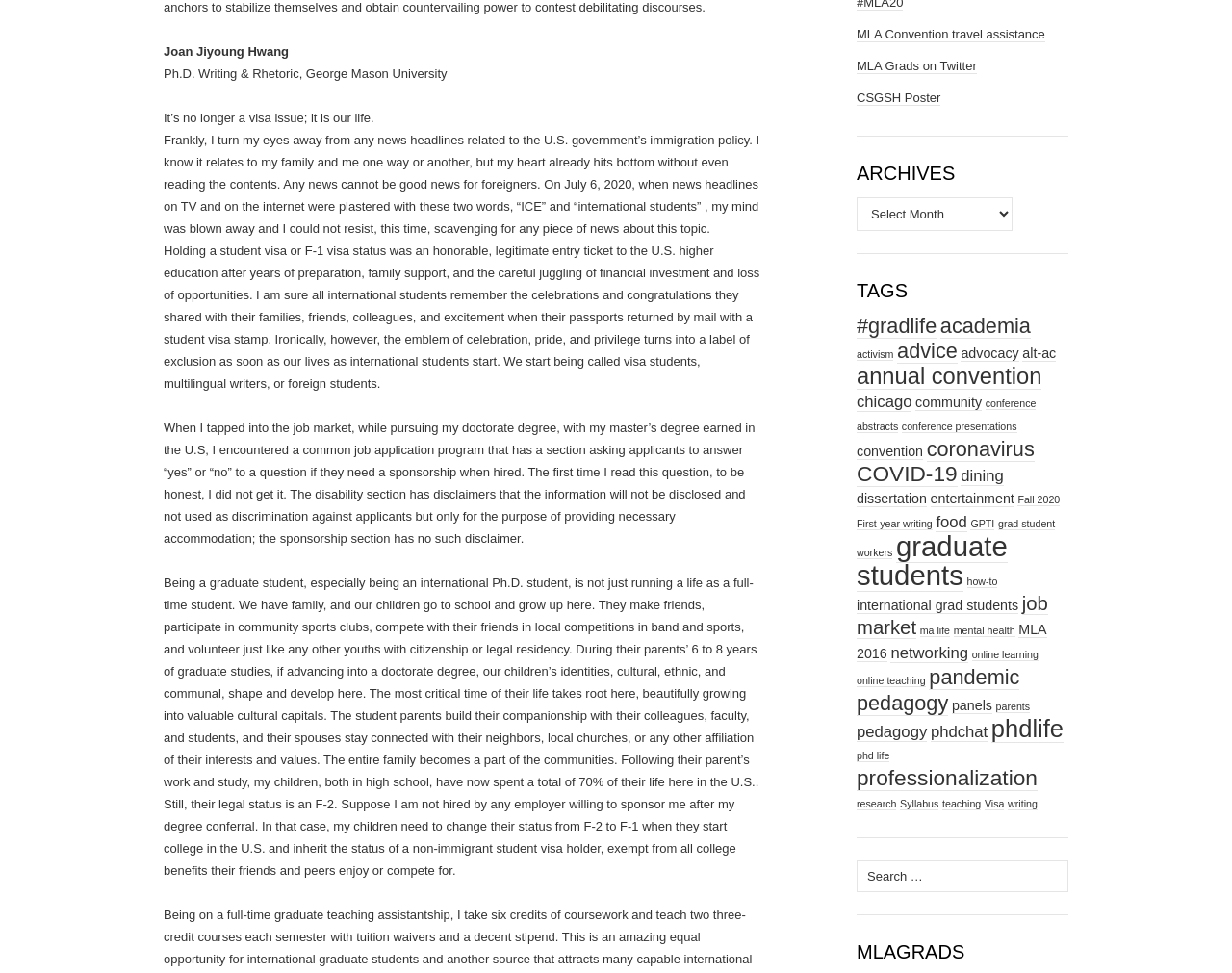Identify the bounding box coordinates of the element to click to follow this instruction: 'Click on the 'MLA Convention travel assistance' link'. Ensure the coordinates are four float values between 0 and 1, provided as [left, top, right, bottom].

[0.695, 0.028, 0.848, 0.044]